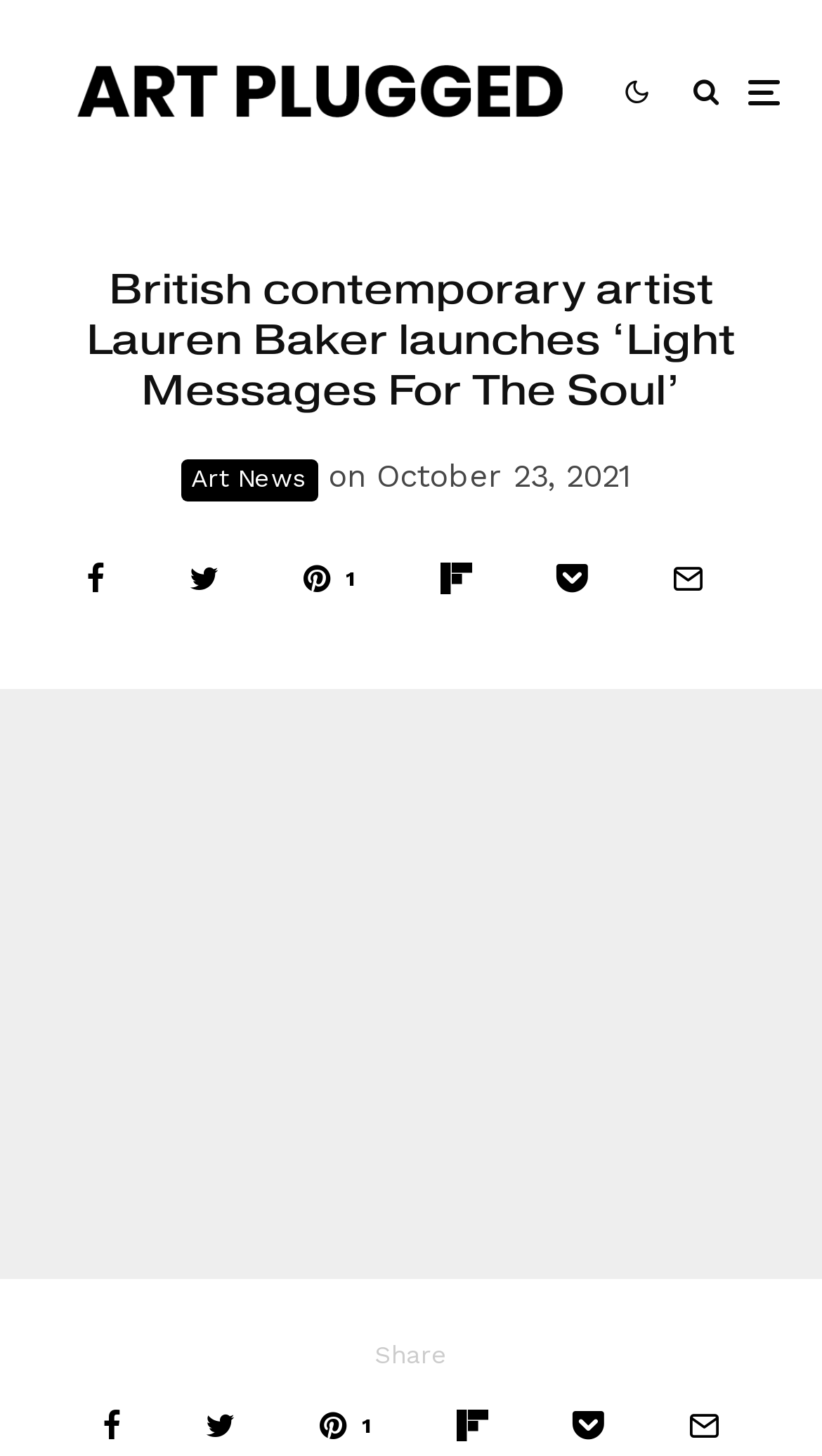Find the bounding box coordinates for the area that should be clicked to accomplish the instruction: "Share the article".

[0.105, 0.387, 0.128, 0.408]